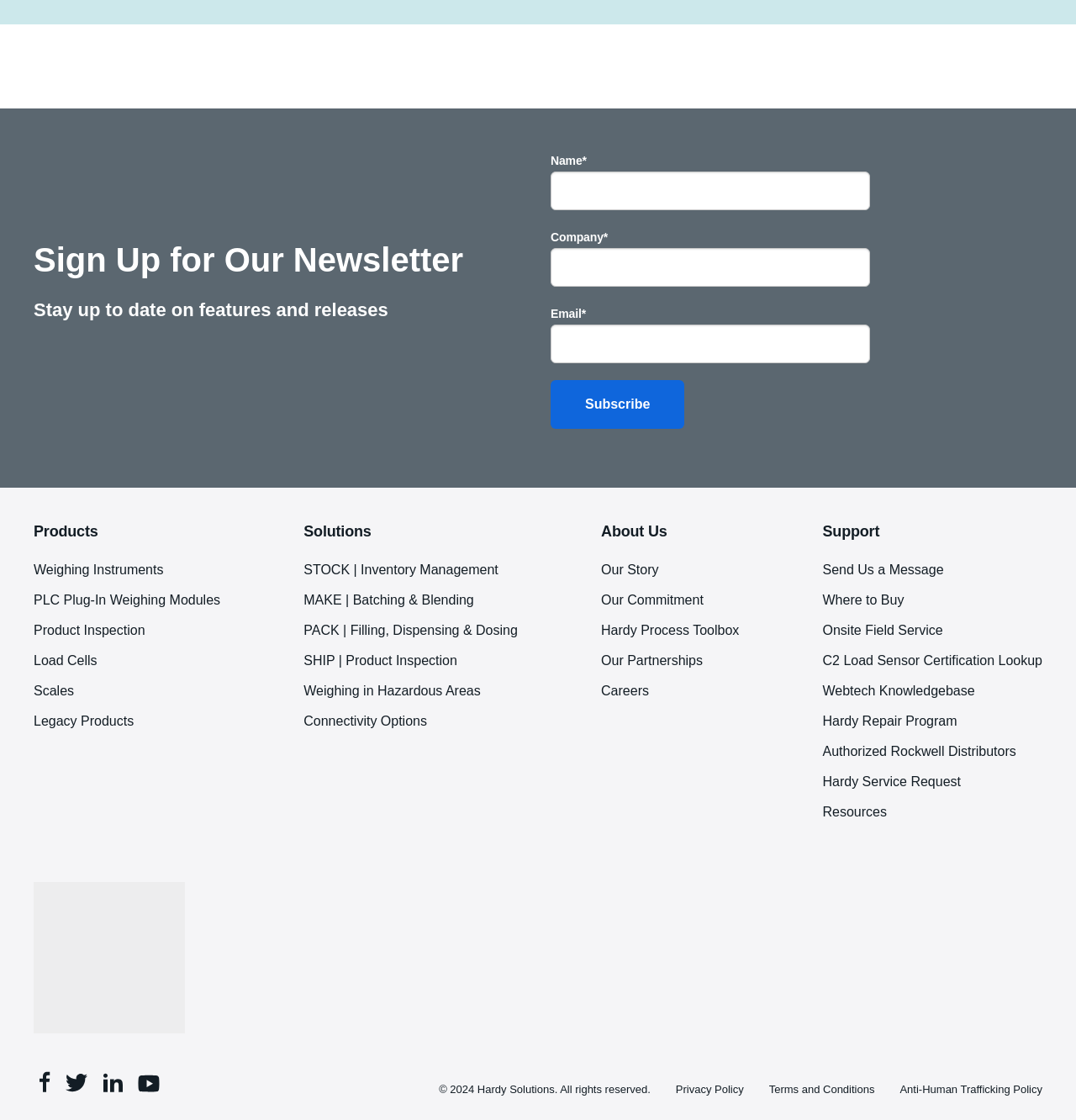Locate the bounding box of the user interface element based on this description: "Webtech Knowledgebase".

[0.764, 0.61, 0.906, 0.623]